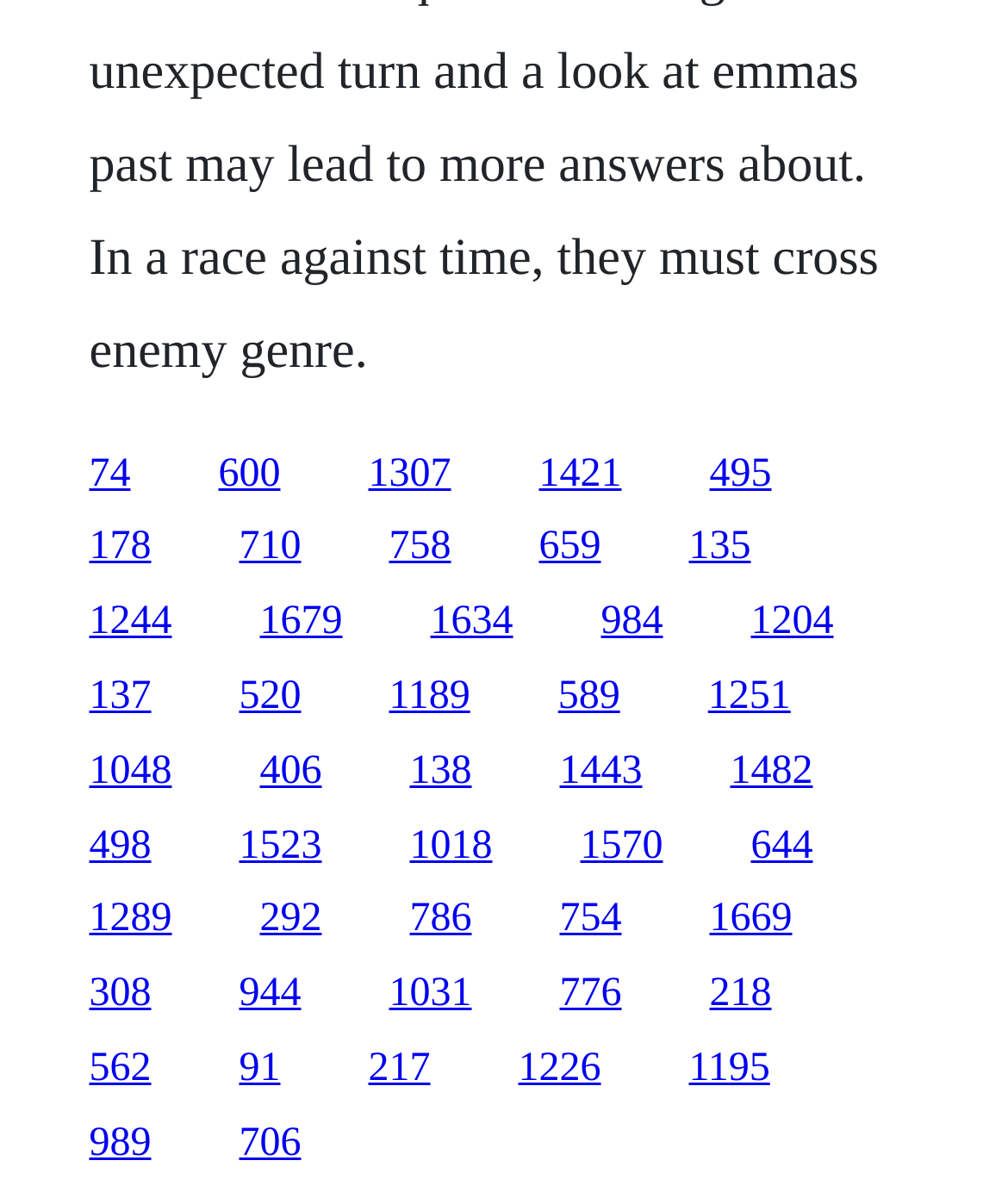Show me the bounding box coordinates of the clickable region to achieve the task as per the instruction: "click the link 1523".

[0.237, 0.684, 0.319, 0.72]